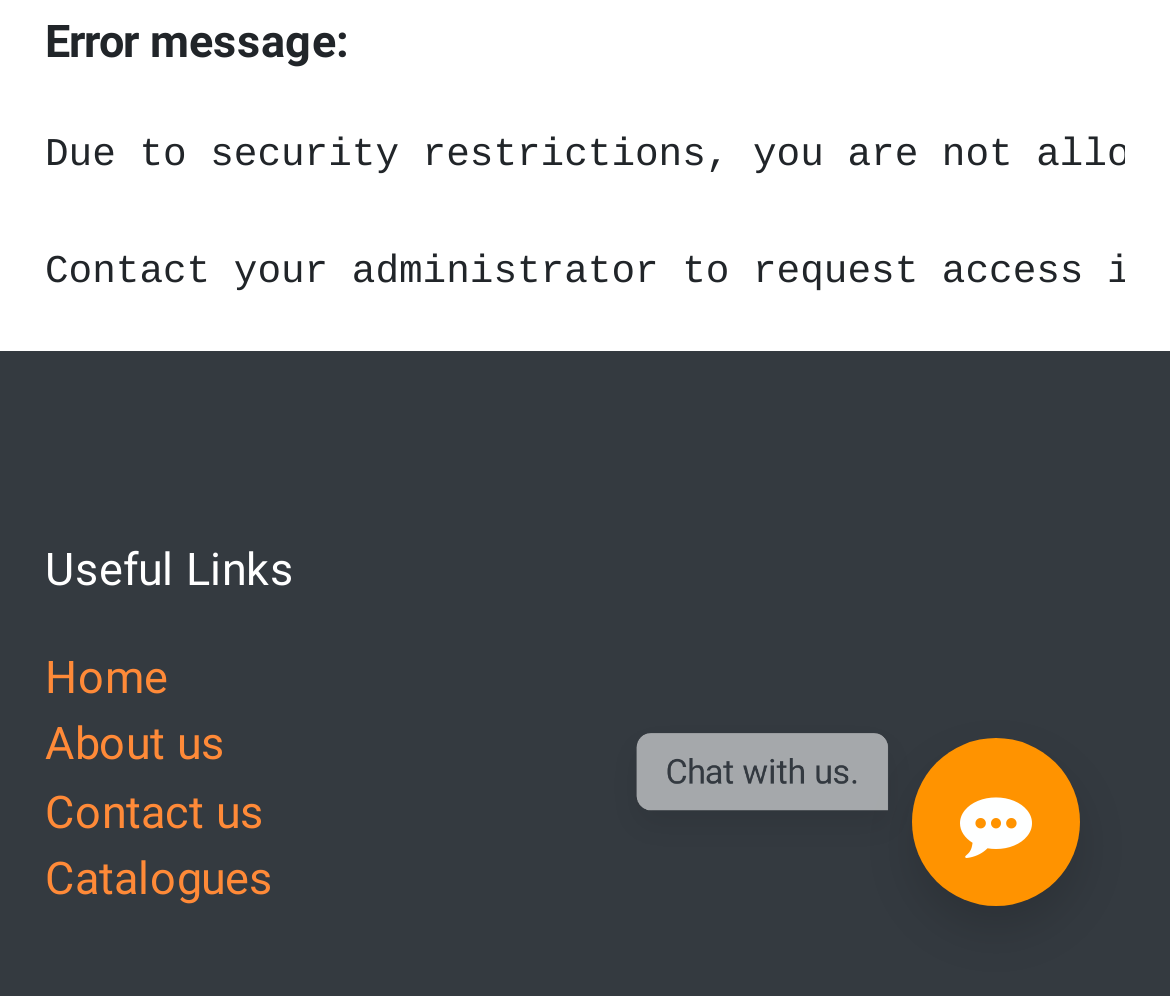Predict the bounding box of the UI element that fits this description: "Contact us".

[0.038, 0.788, 0.226, 0.842]